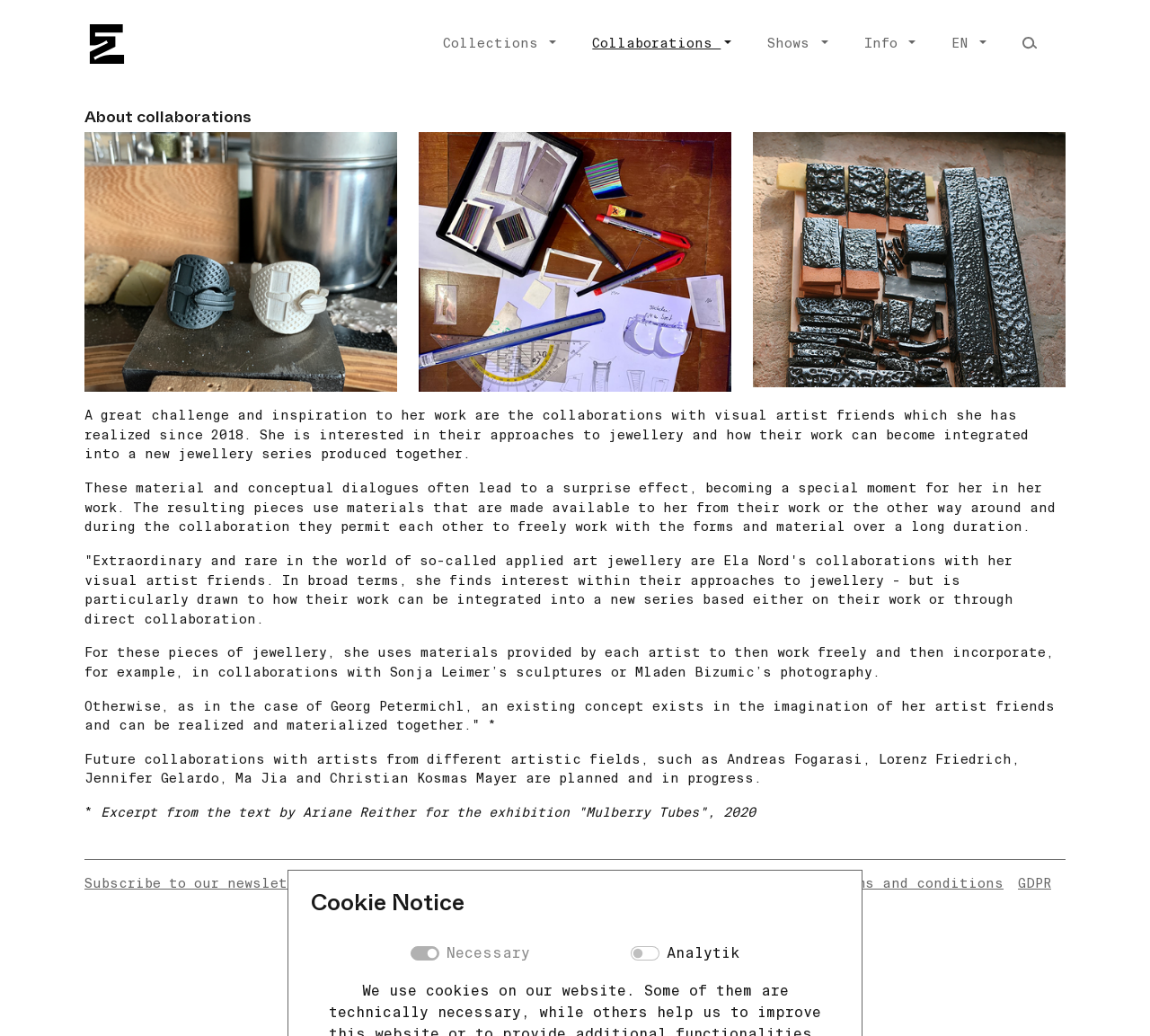Provide your answer to the question using just one word or phrase: How many images are on this webpage?

3